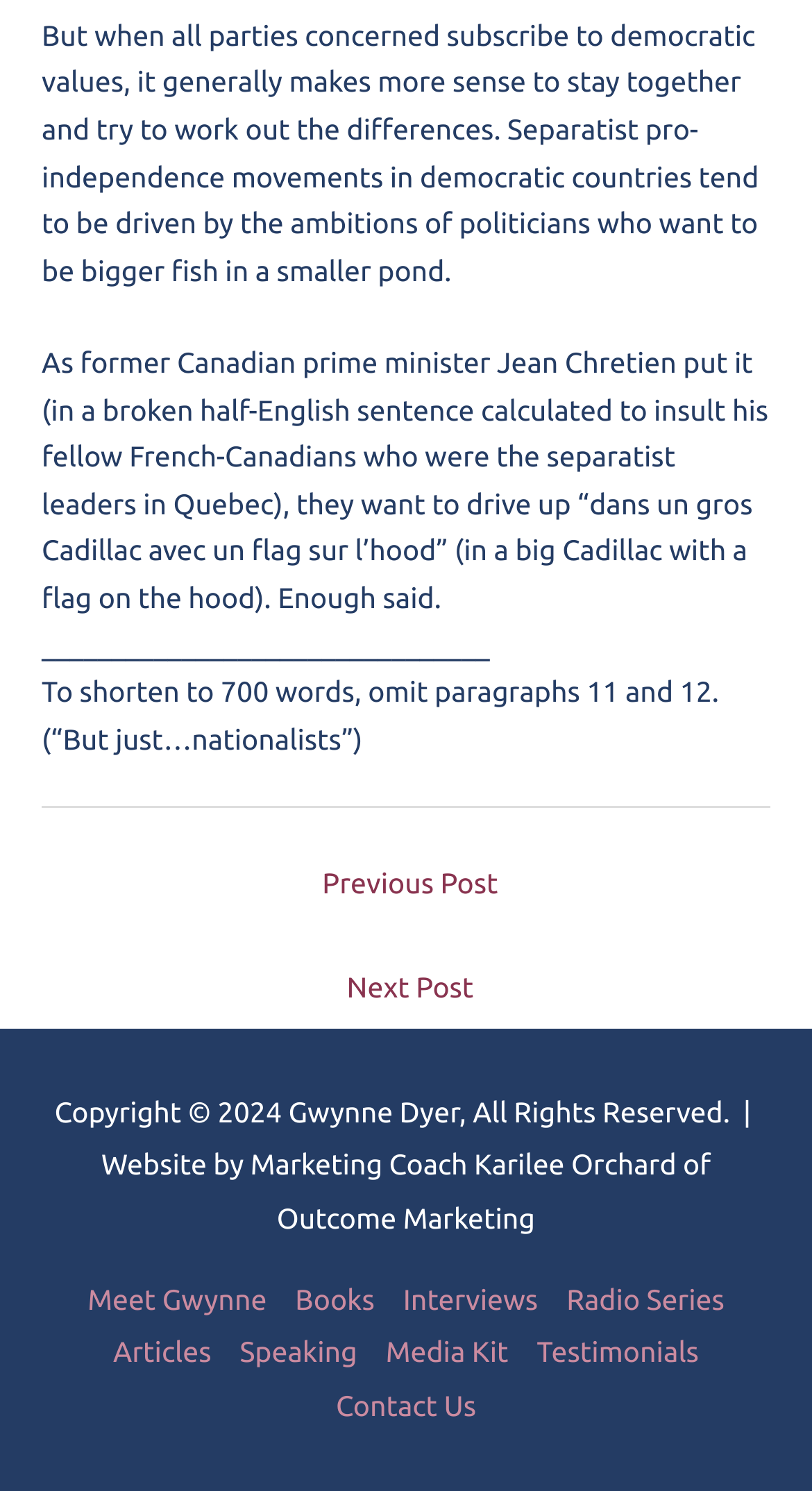Determine the bounding box coordinates of the target area to click to execute the following instruction: "Click the Coachbit Logo."

None